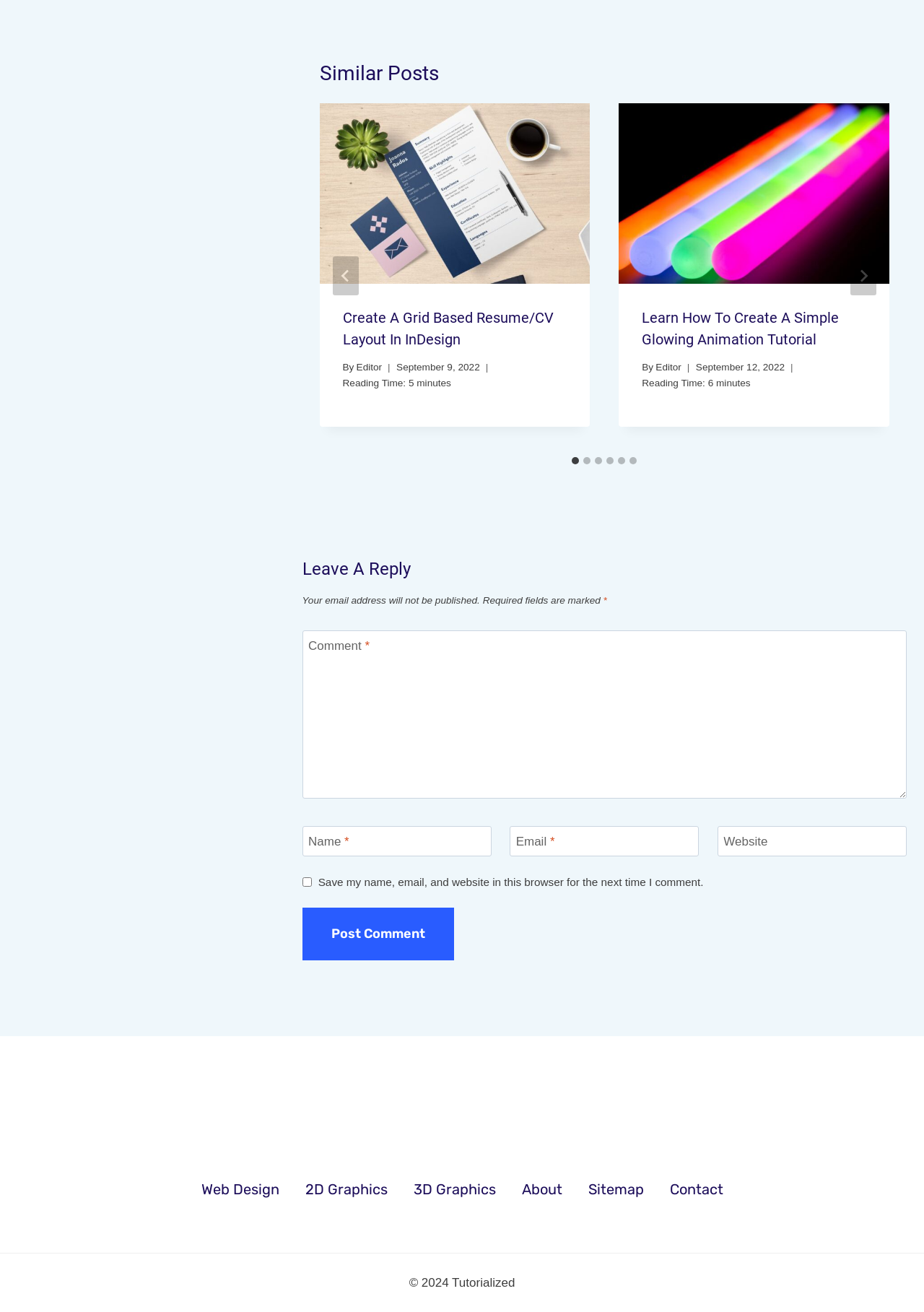Please look at the image and answer the question with a detailed explanation: What is the reading time of the second article in the 'Similar Posts' section?

I looked at the second article under the region with the heading 'Similar Posts' and found the reading time '6 minutes'.